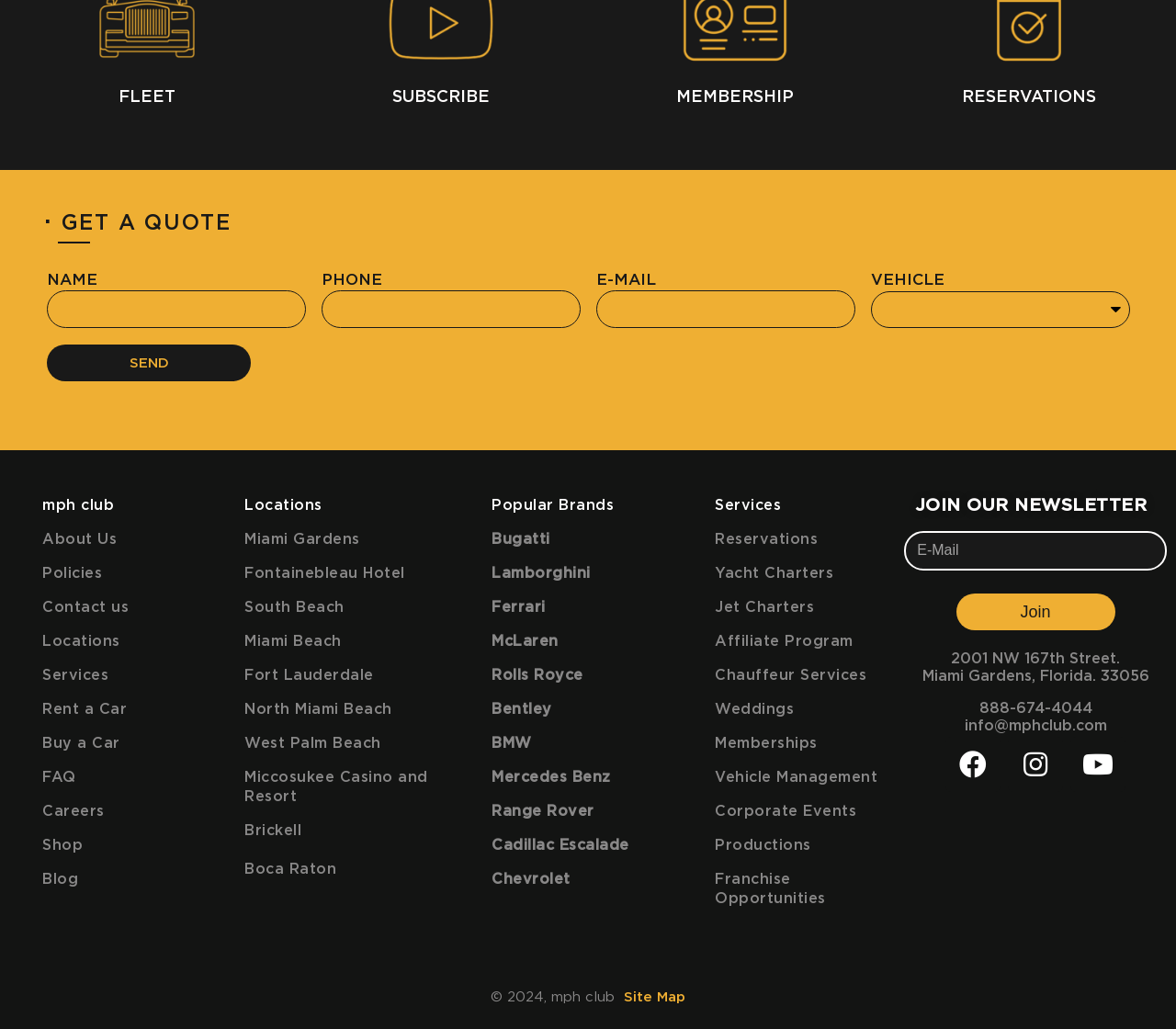Please determine the bounding box coordinates for the UI element described here. Use the format (top-left x, top-left y, bottom-right x, bottom-right y) with values bounded between 0 and 1: Rolls Royce

[0.418, 0.649, 0.496, 0.664]